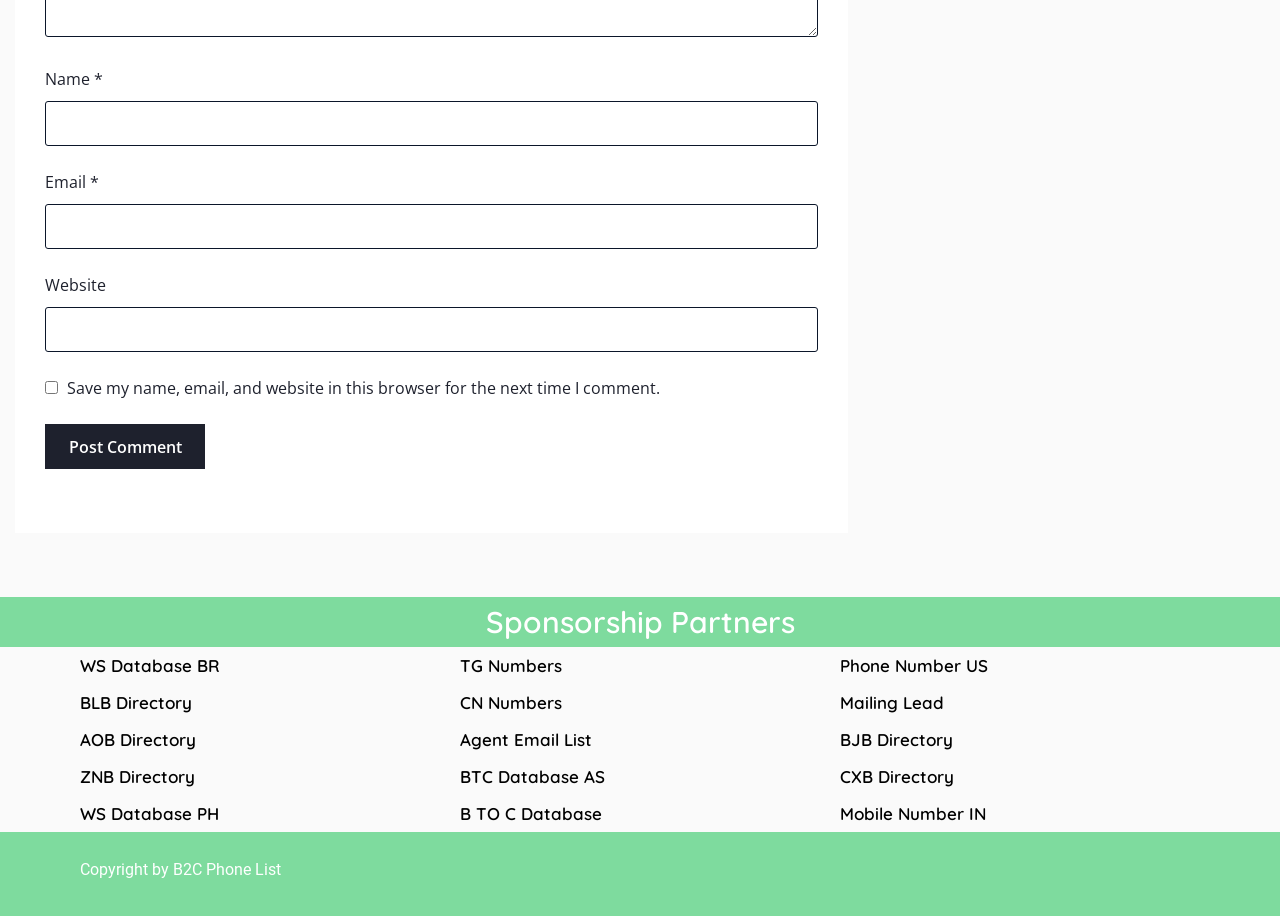Pinpoint the bounding box coordinates of the element you need to click to execute the following instruction: "Click the Post Comment button". The bounding box should be represented by four float numbers between 0 and 1, in the format [left, top, right, bottom].

[0.035, 0.463, 0.16, 0.512]